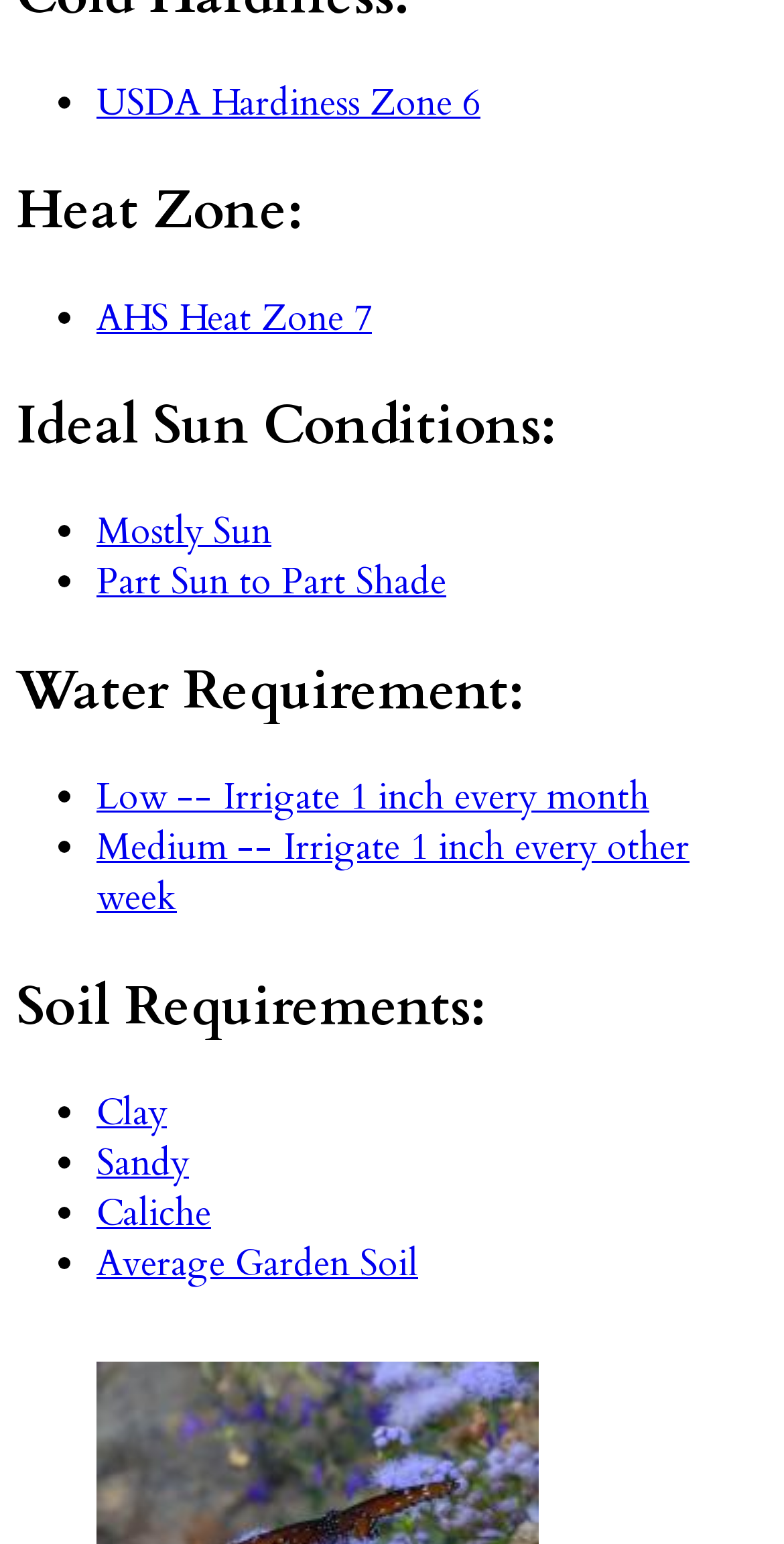Bounding box coordinates should be in the format (top-left x, top-left y, bottom-right x, bottom-right y) and all values should be floating point numbers between 0 and 1. Determine the bounding box coordinate for the UI element described as: Clay

[0.123, 0.705, 0.213, 0.737]